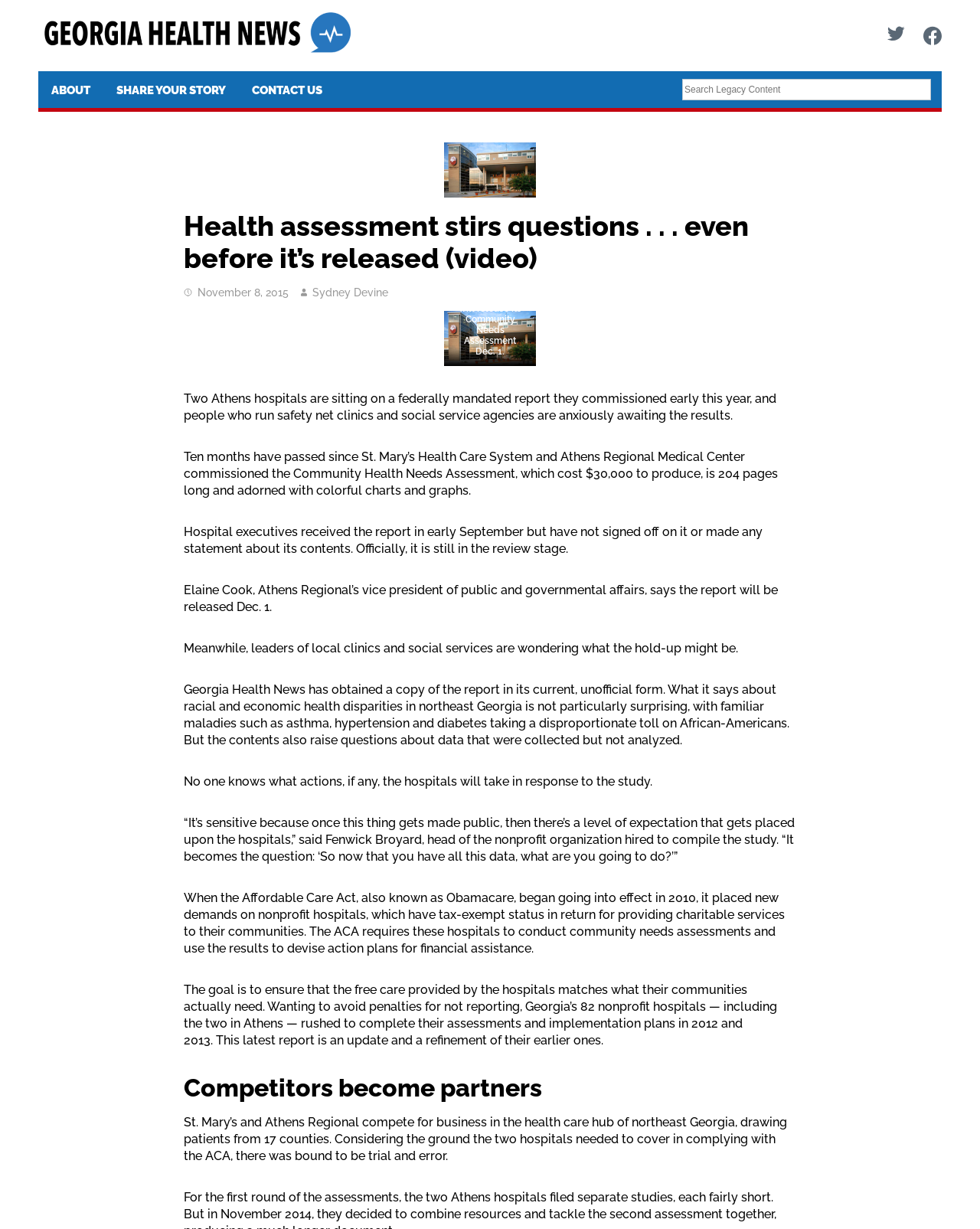Respond to the following question using a concise word or phrase: 
What is the name of the hospital mentioned in the article?

Athens Regional Medical Center